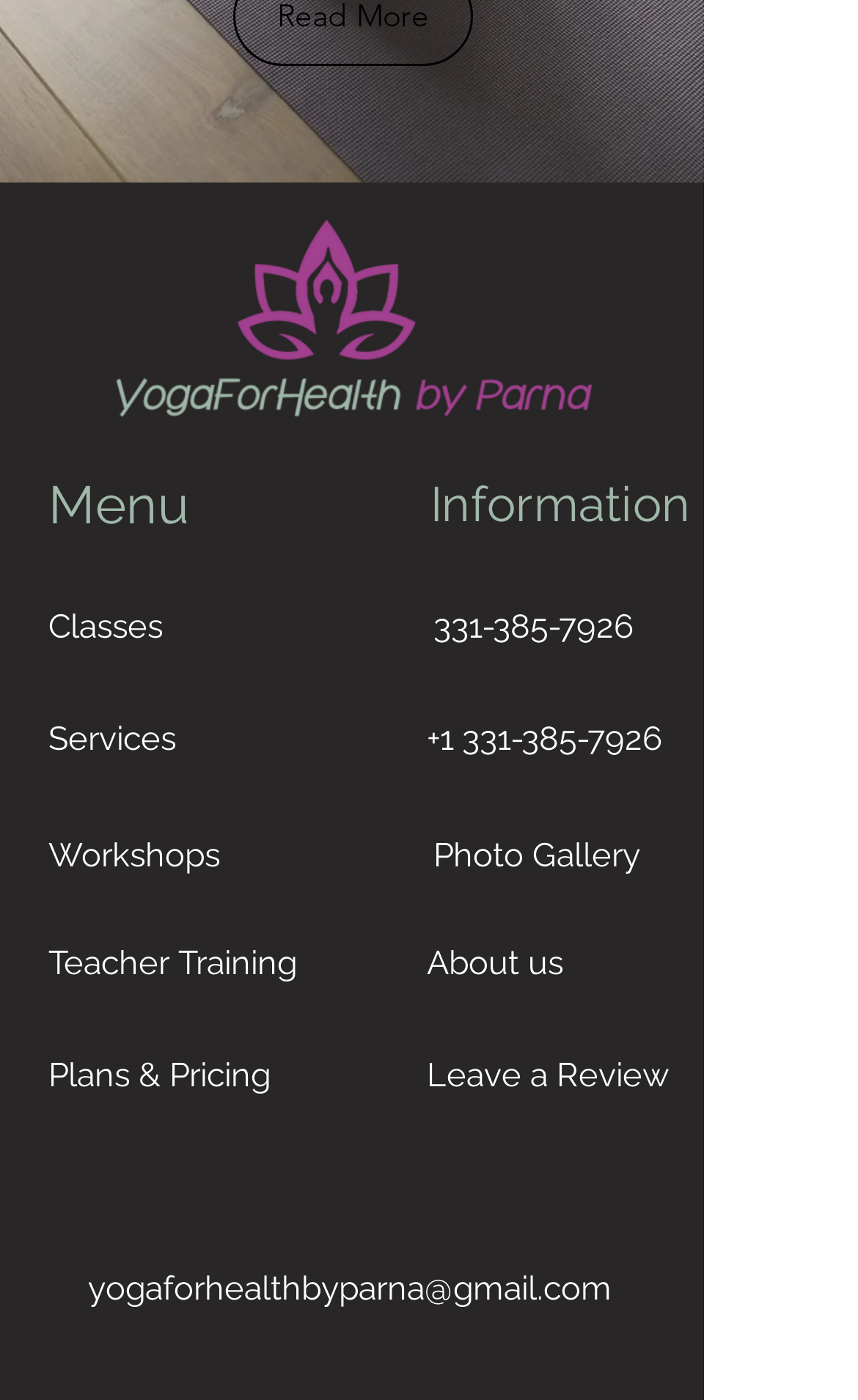How many links are there in the 'Menu' section?
Answer the question with a single word or phrase, referring to the image.

5